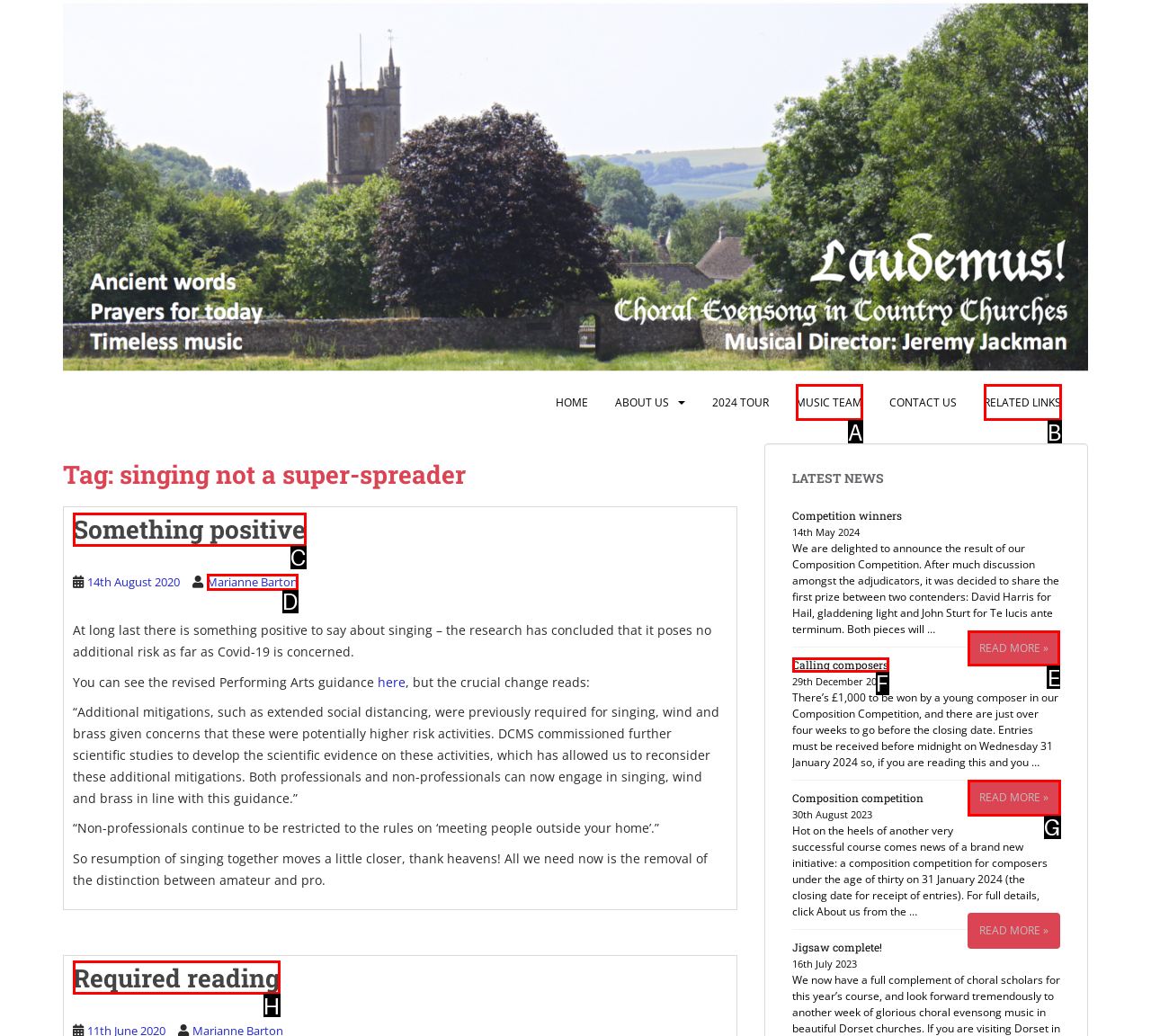Identify the correct UI element to click for this instruction: Read more about 'Composition competition'
Respond with the appropriate option's letter from the provided choices directly.

E